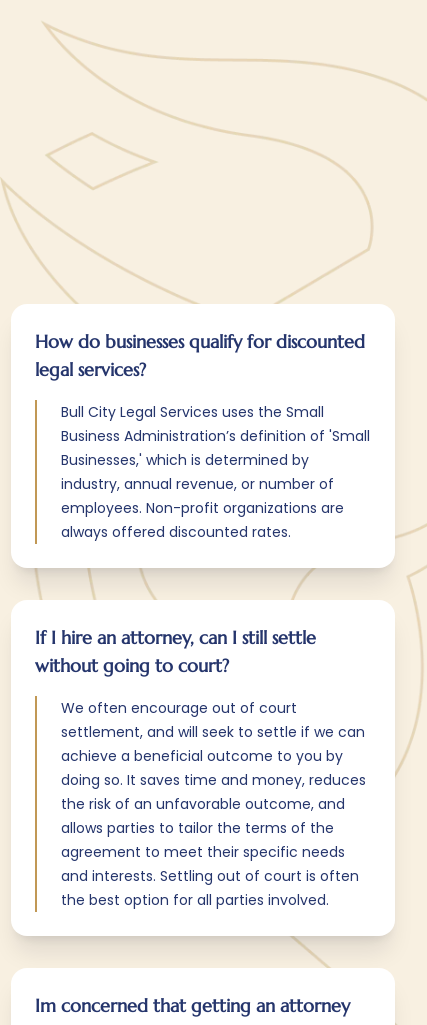Please study the image and answer the question comprehensively:
What is the benefit of out-of-court settlements?

According to the image, out-of-court settlements can save time and money, and also enable parties to customize the terms of agreements effectively, making it a beneficial option for all involved. This approach not only reduces the risk of unfavorable outcomes but also provides a more efficient and cost-effective solution.